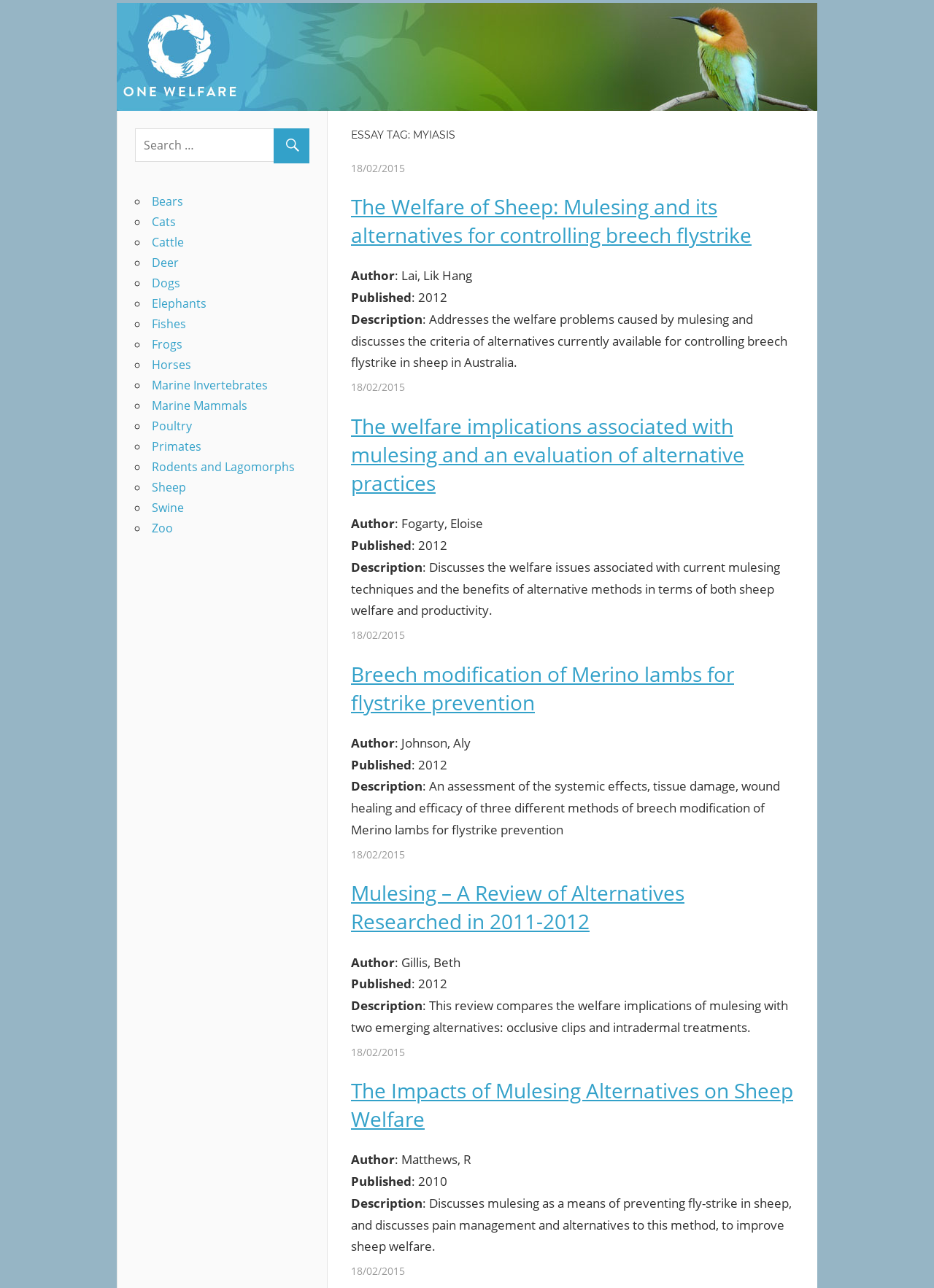Identify the bounding box of the HTML element described as: "Marine Mammals".

[0.162, 0.309, 0.265, 0.321]